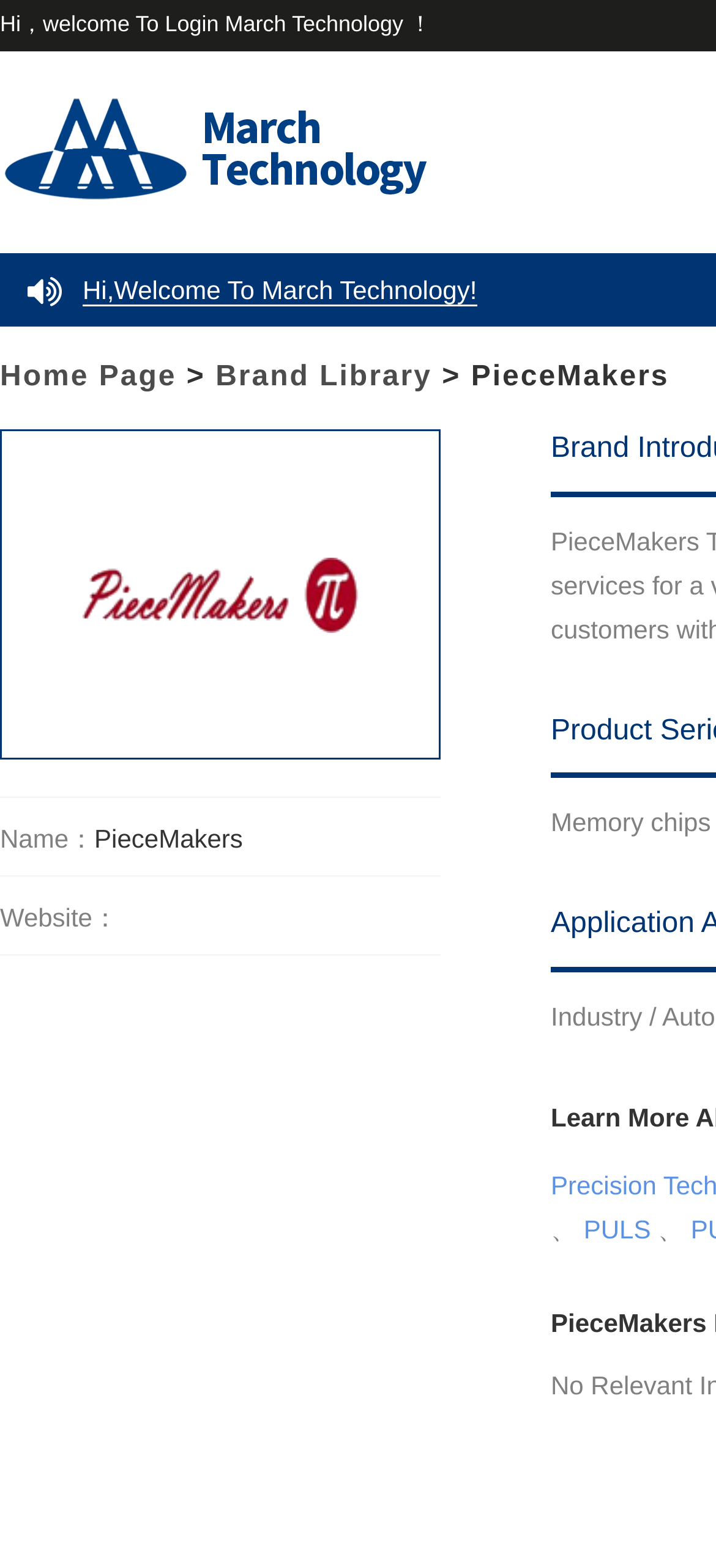Identify the bounding box for the UI element that is described as follows: "Home Page".

[0.0, 0.23, 0.247, 0.25]